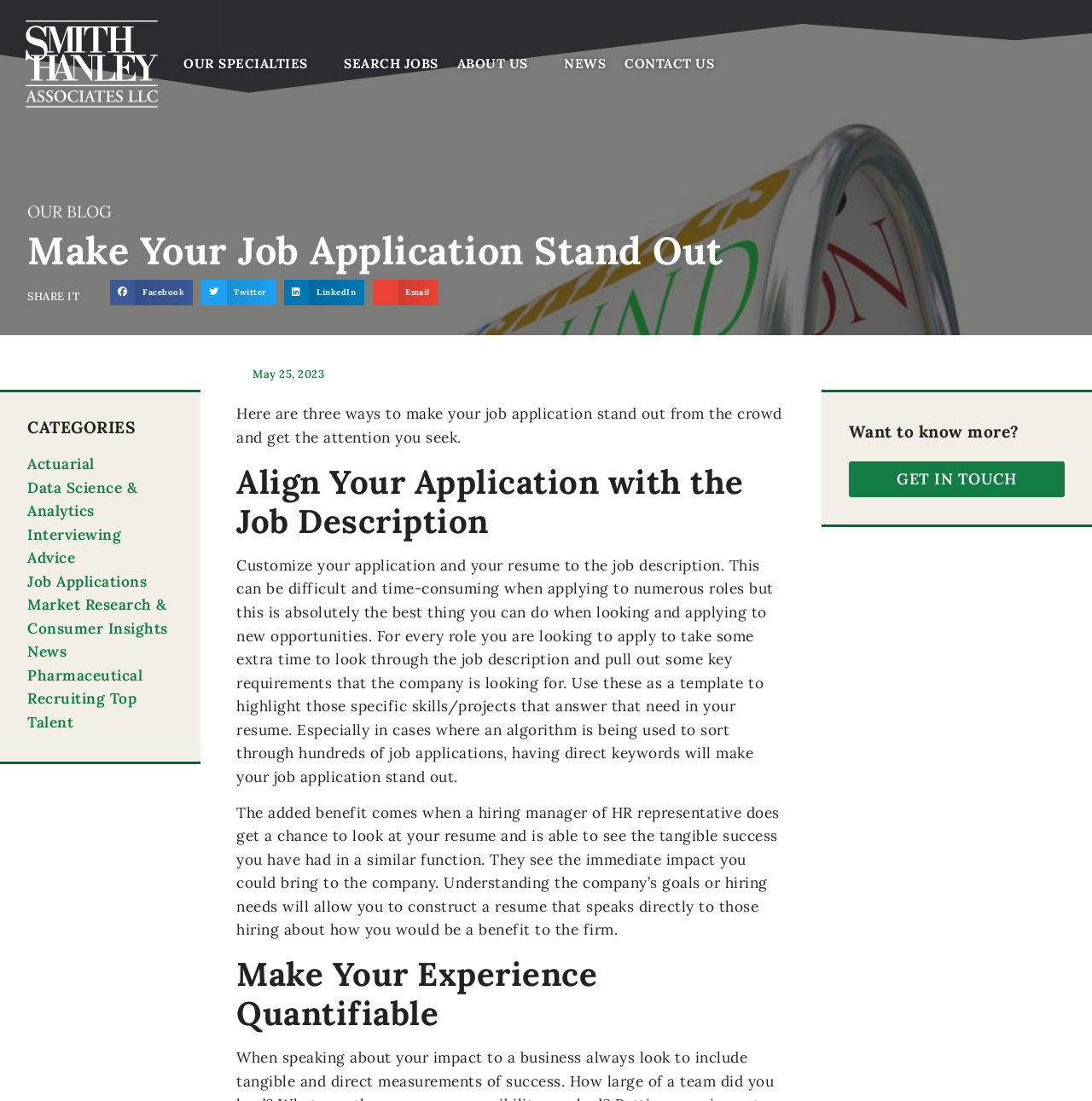What is the purpose of the 'SHARE IT' section?
Please give a detailed answer to the question using the information shown in the image.

I inferred the purpose of the 'SHARE IT' section by looking at the buttons below it, which are labeled 'Share on facebook', 'Share on twitter', 'Share on linkedin', and 'Share on email'. This suggests that the section is intended for sharing the article on various social media platforms and via email.